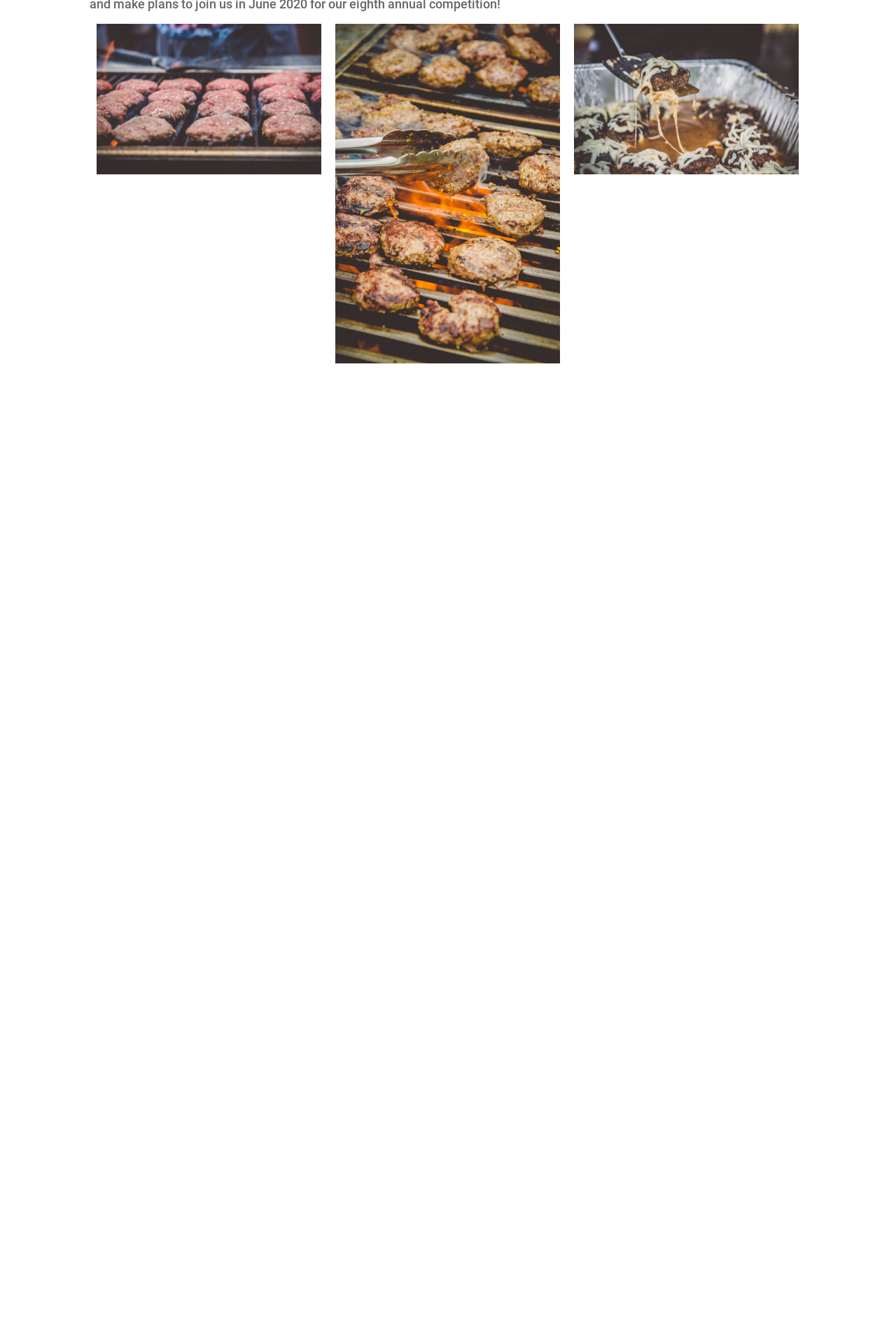Find the bounding box coordinates for the area you need to click to carry out the instruction: "Search for something". The coordinates should be four float numbers between 0 and 1, indicated as [left, top, right, bottom].

None